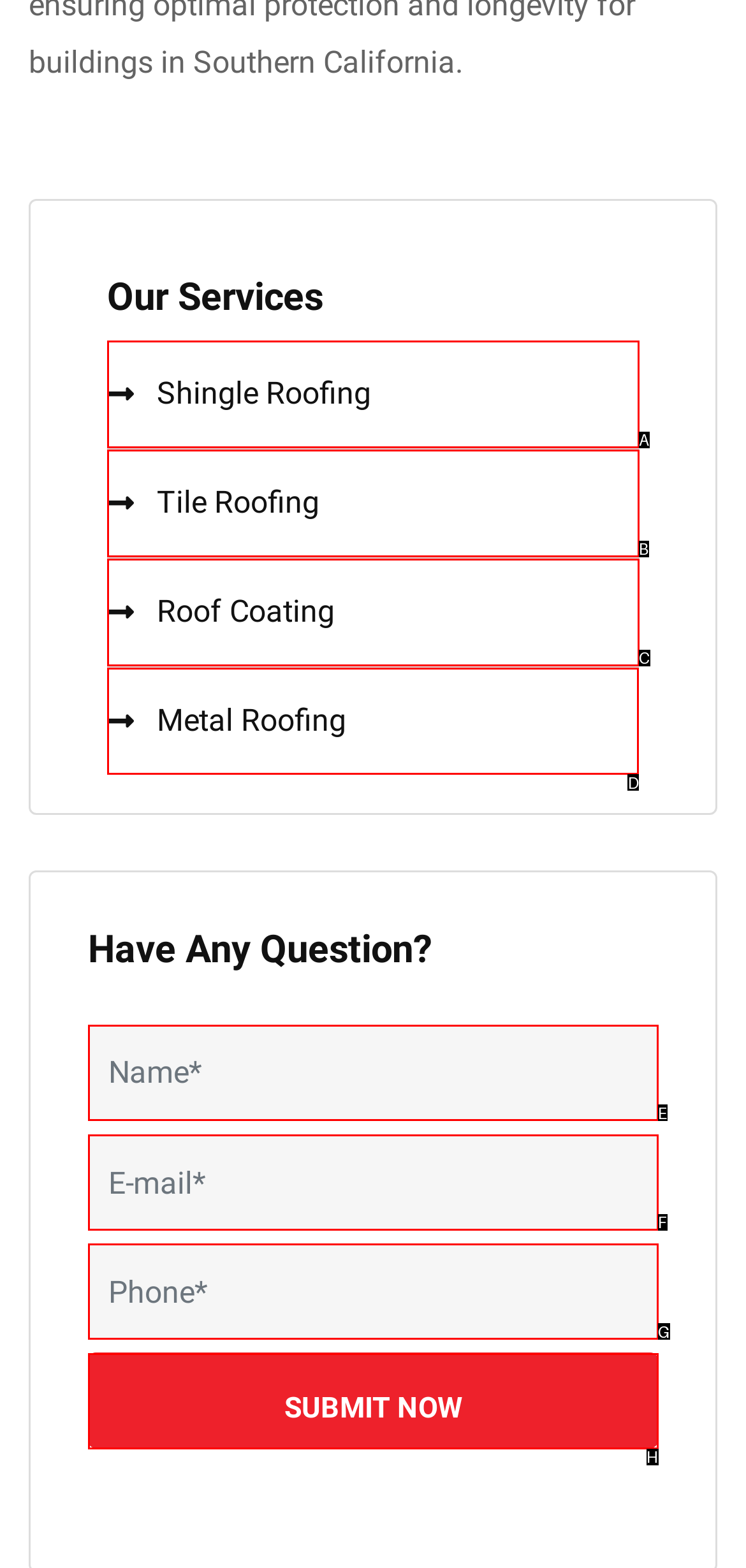Identify the HTML element to click to fulfill this task: Click on Metal Roofing
Answer with the letter from the given choices.

D